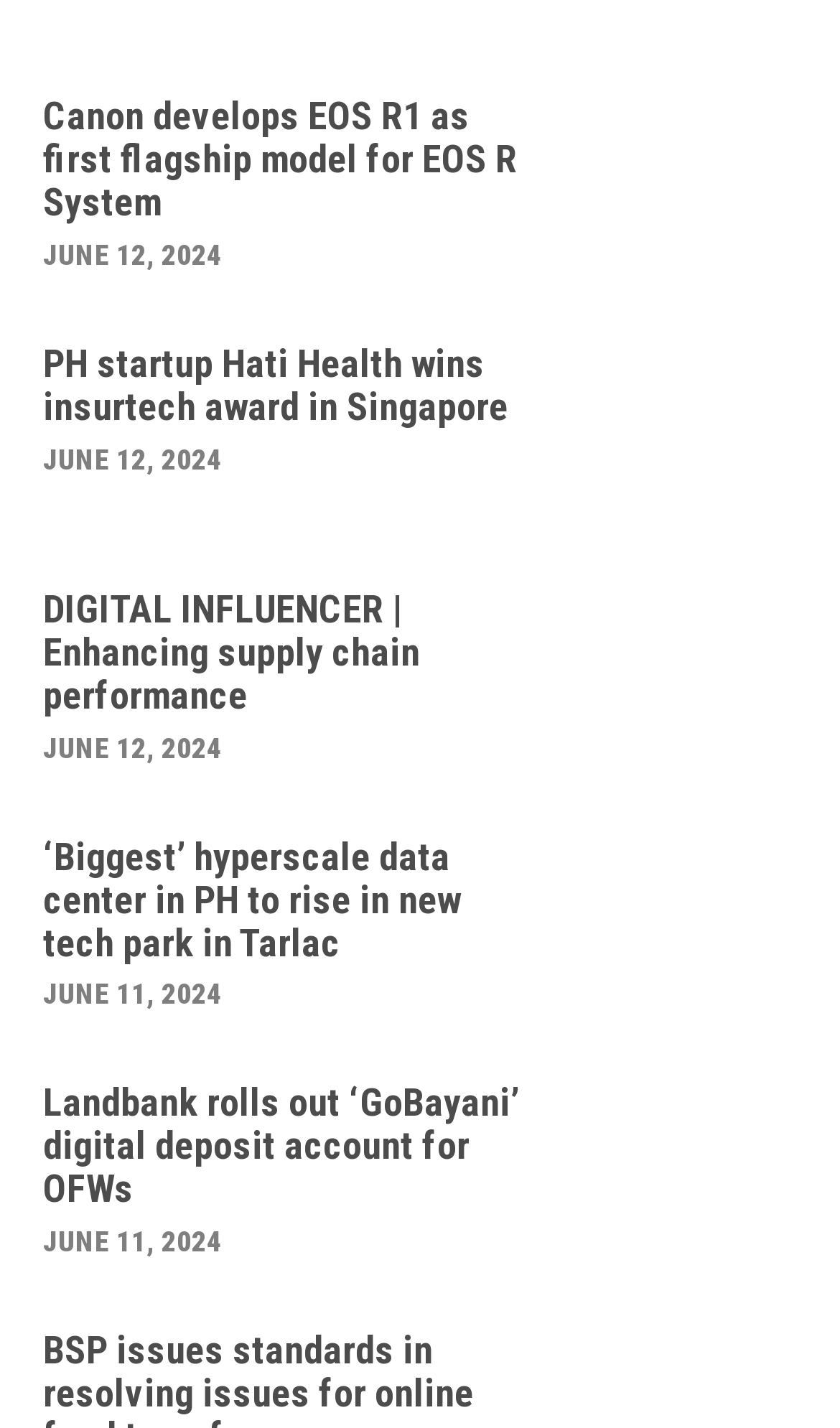Use a single word or phrase to answer the question:
What is the topic of the last news article?

Banking